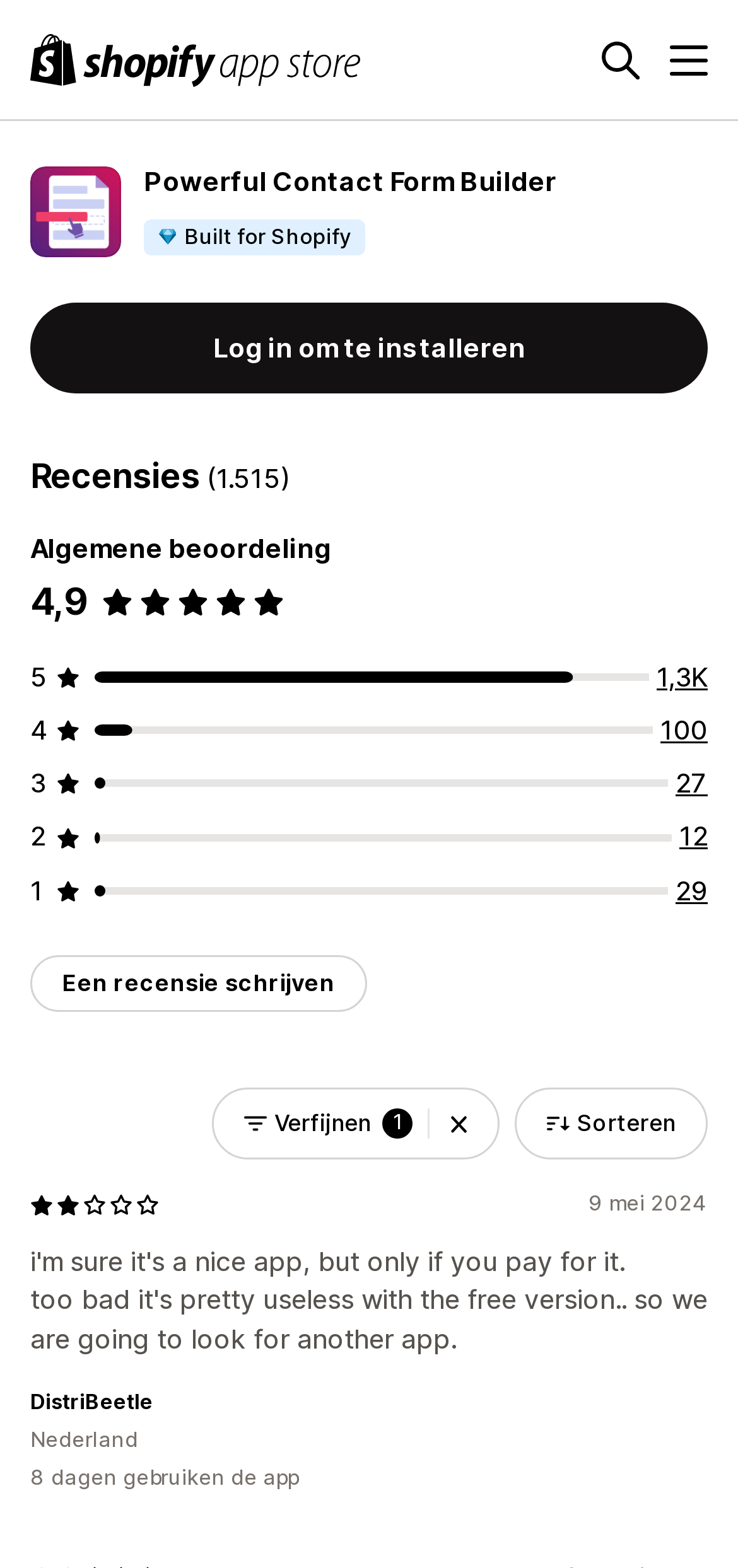Please determine the bounding box coordinates of the section I need to click to accomplish this instruction: "Click the 'Een recensie schrijven' button".

[0.041, 0.609, 0.497, 0.645]